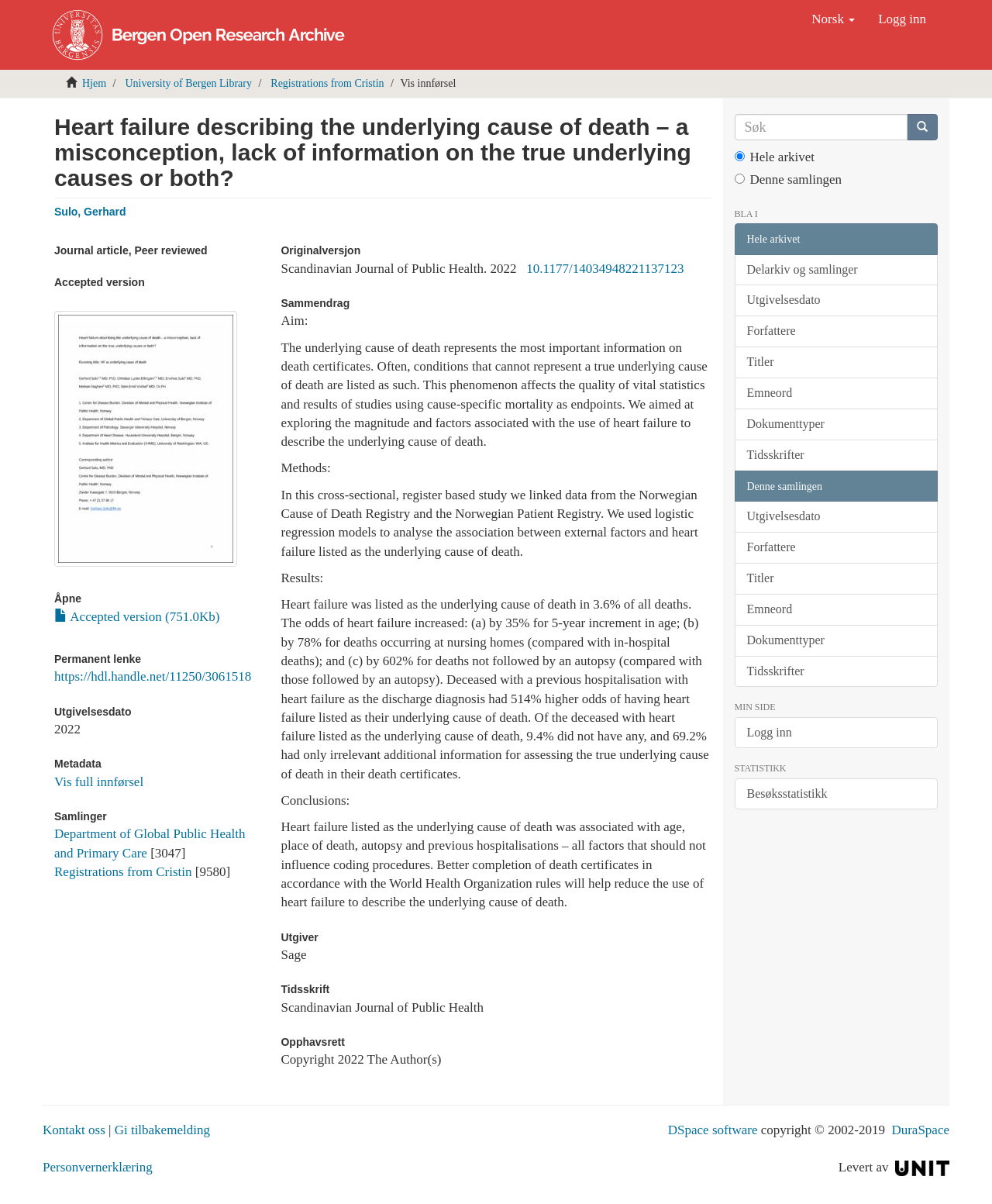Can you show the bounding box coordinates of the region to click on to complete the task described in the instruction: "Read the previous post"?

None